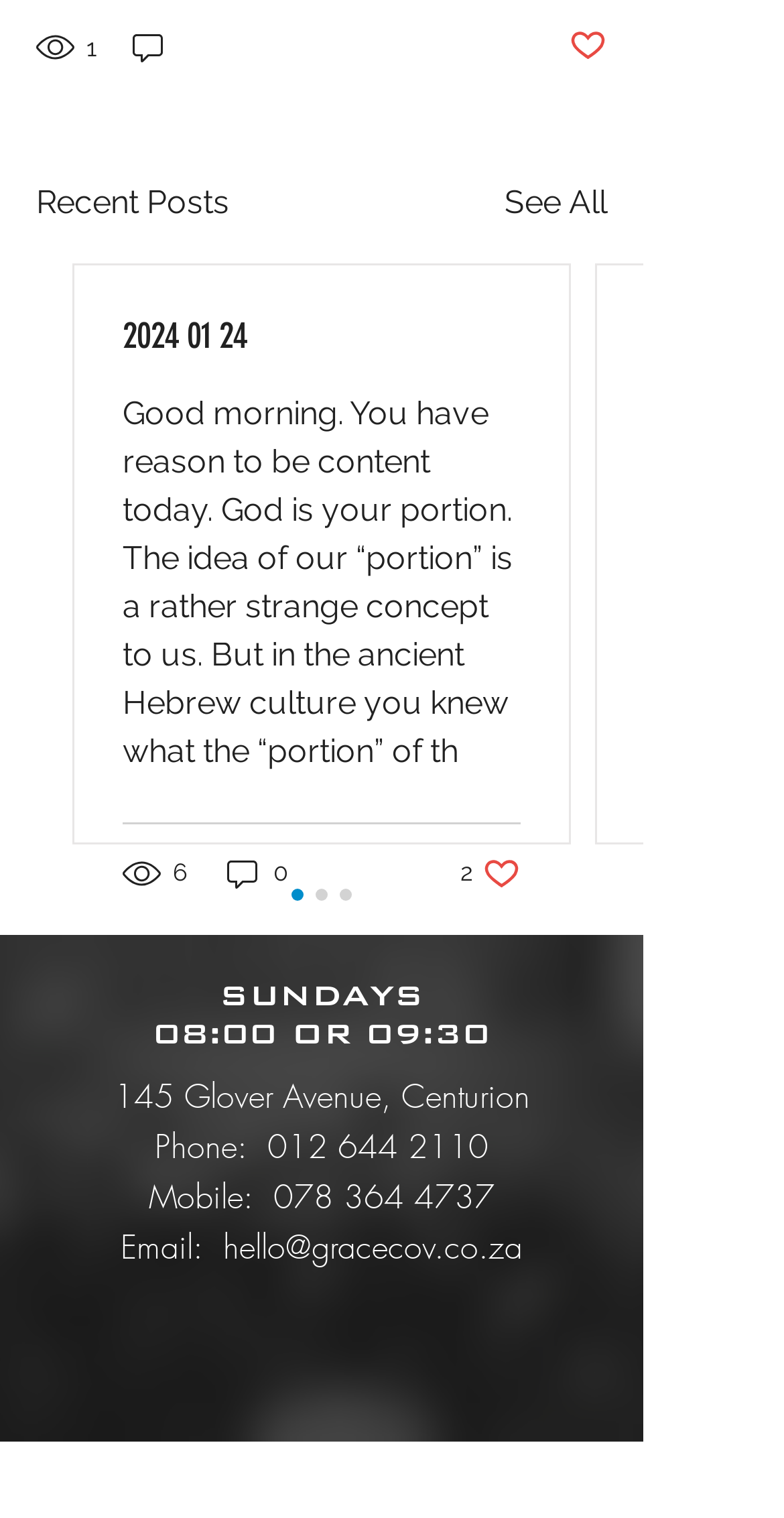Extract the bounding box for the UI element that matches this description: "See All".

[0.644, 0.118, 0.774, 0.15]